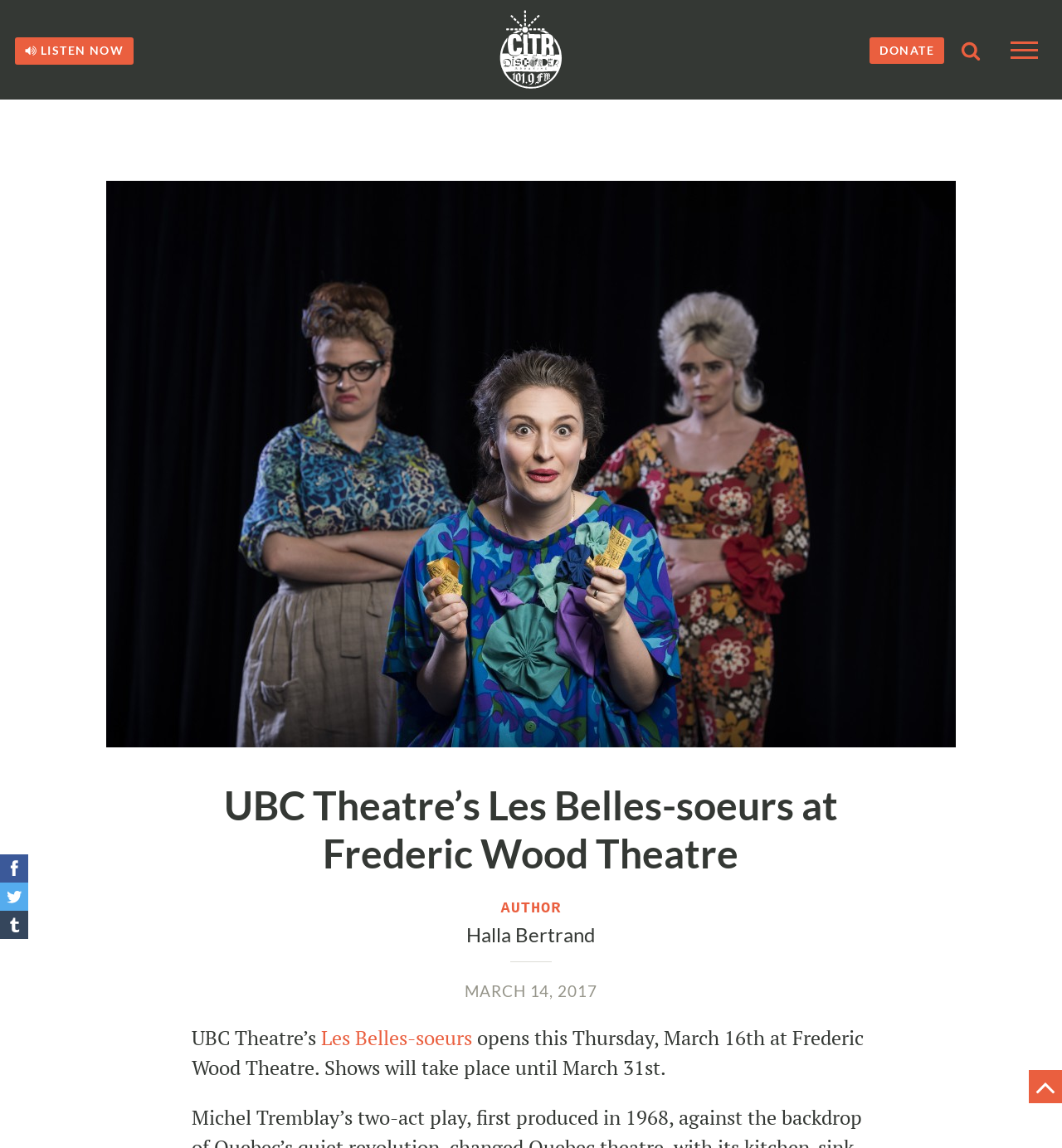Using the elements shown in the image, answer the question comprehensively: What is the duration of the play?

The duration of the play can be found in the description section of the webpage, where it is mentioned as 'Shows will take place until March 31st'.